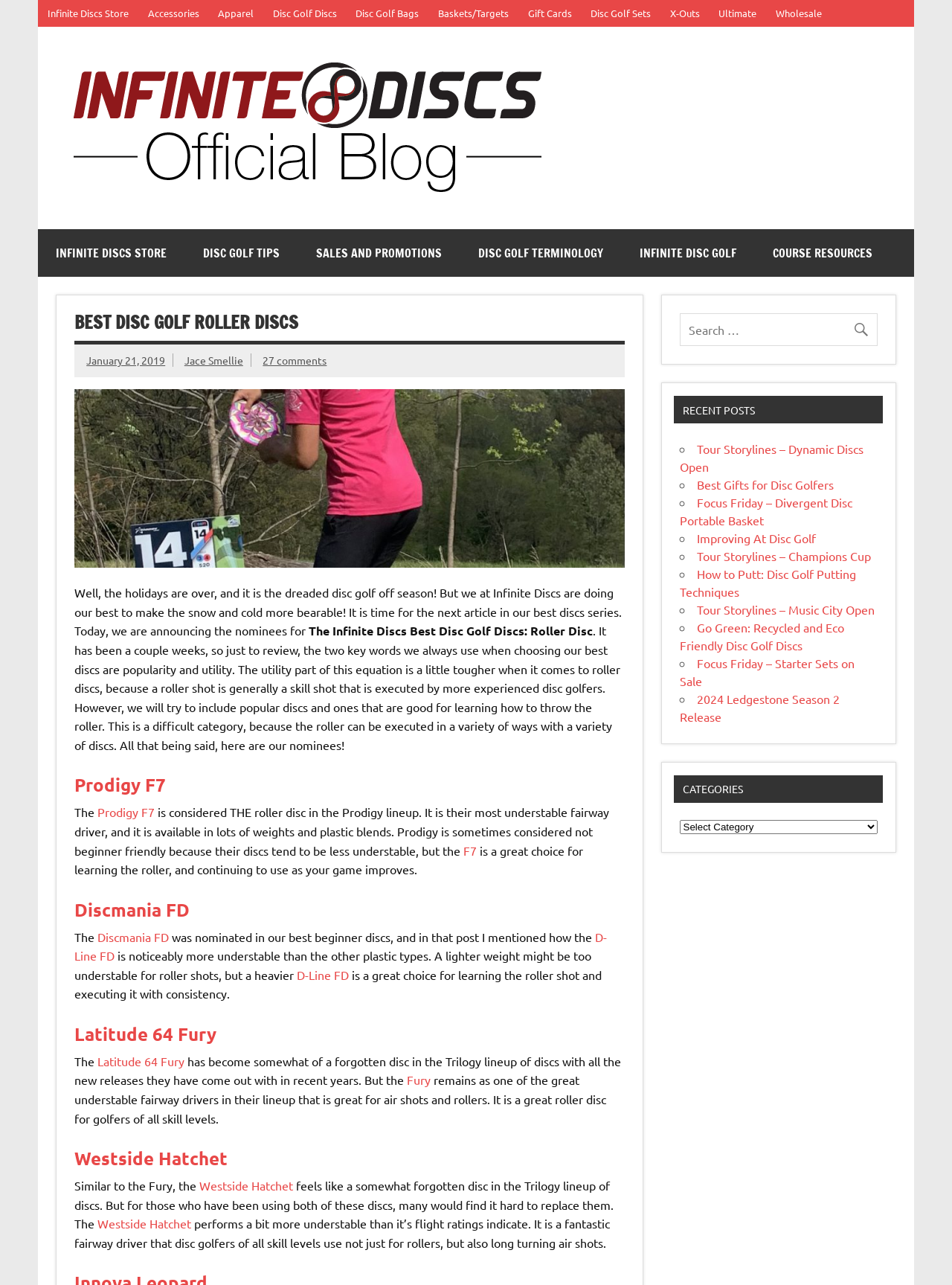Extract the heading text from the webpage.

BEST DISC GOLF ROLLER DISCS